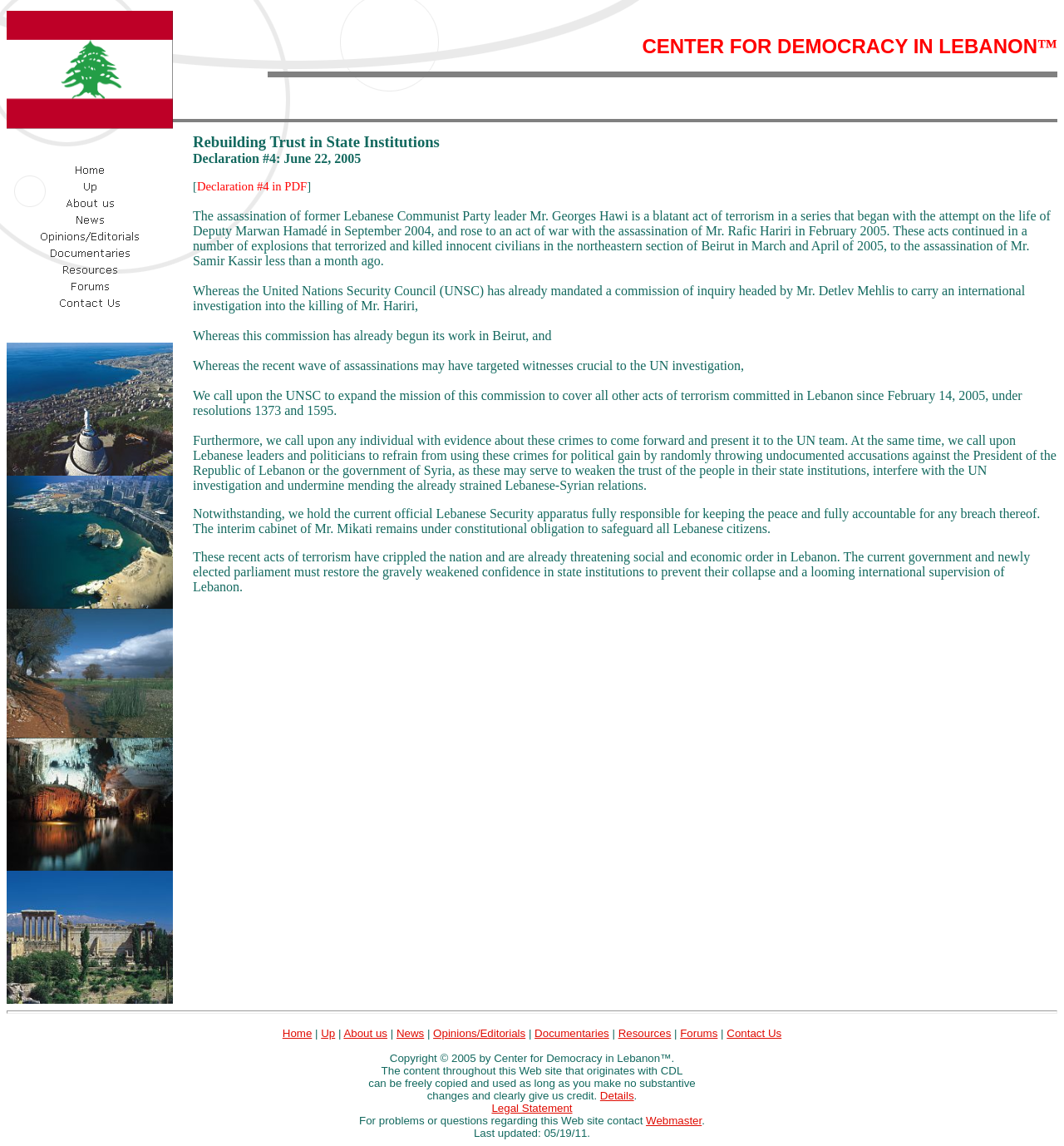What is the condition for copying the content?
Look at the screenshot and respond with a single word or phrase.

No substantive changes